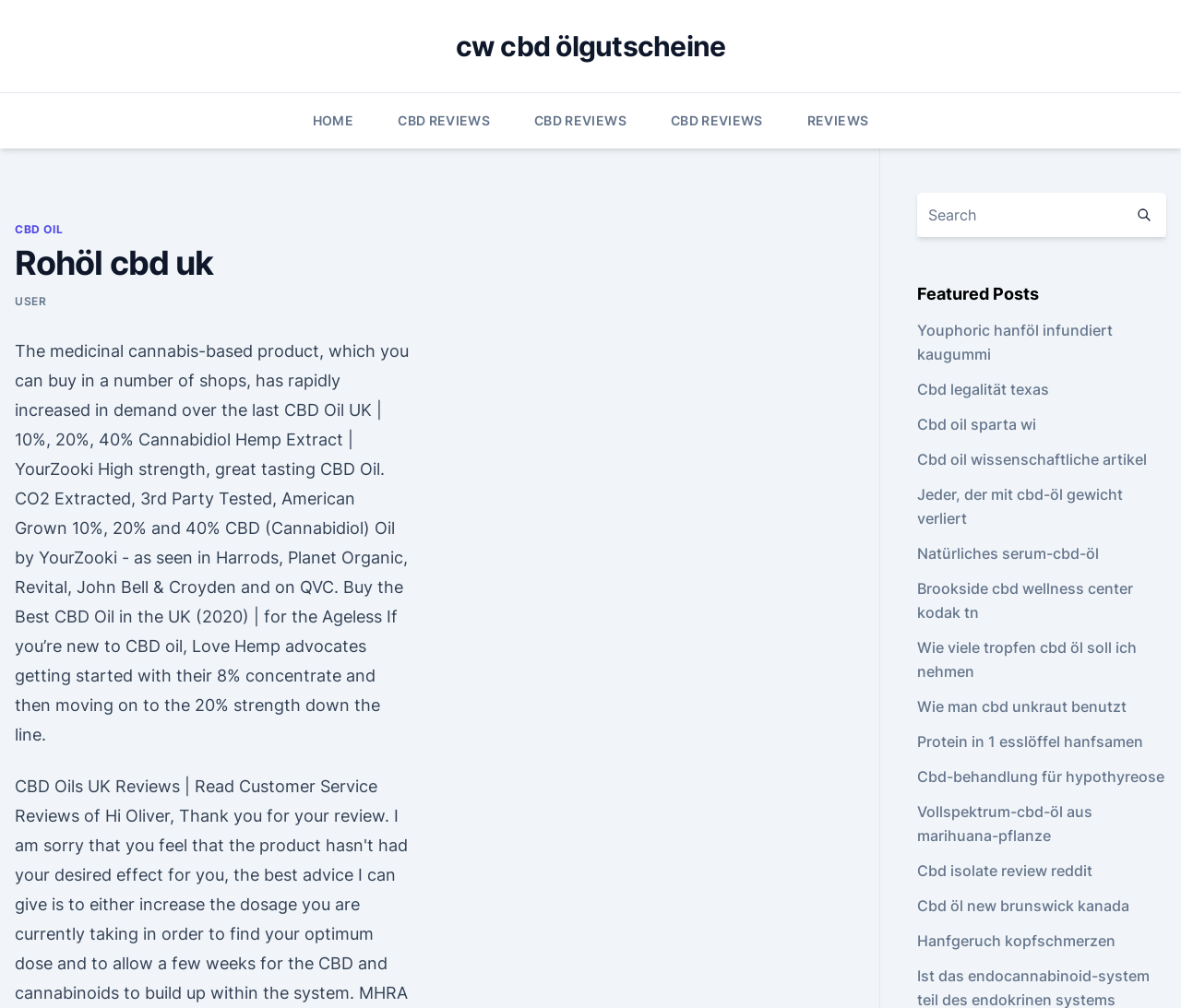Show me the bounding box coordinates of the clickable region to achieve the task as per the instruction: "Follow on social media".

None